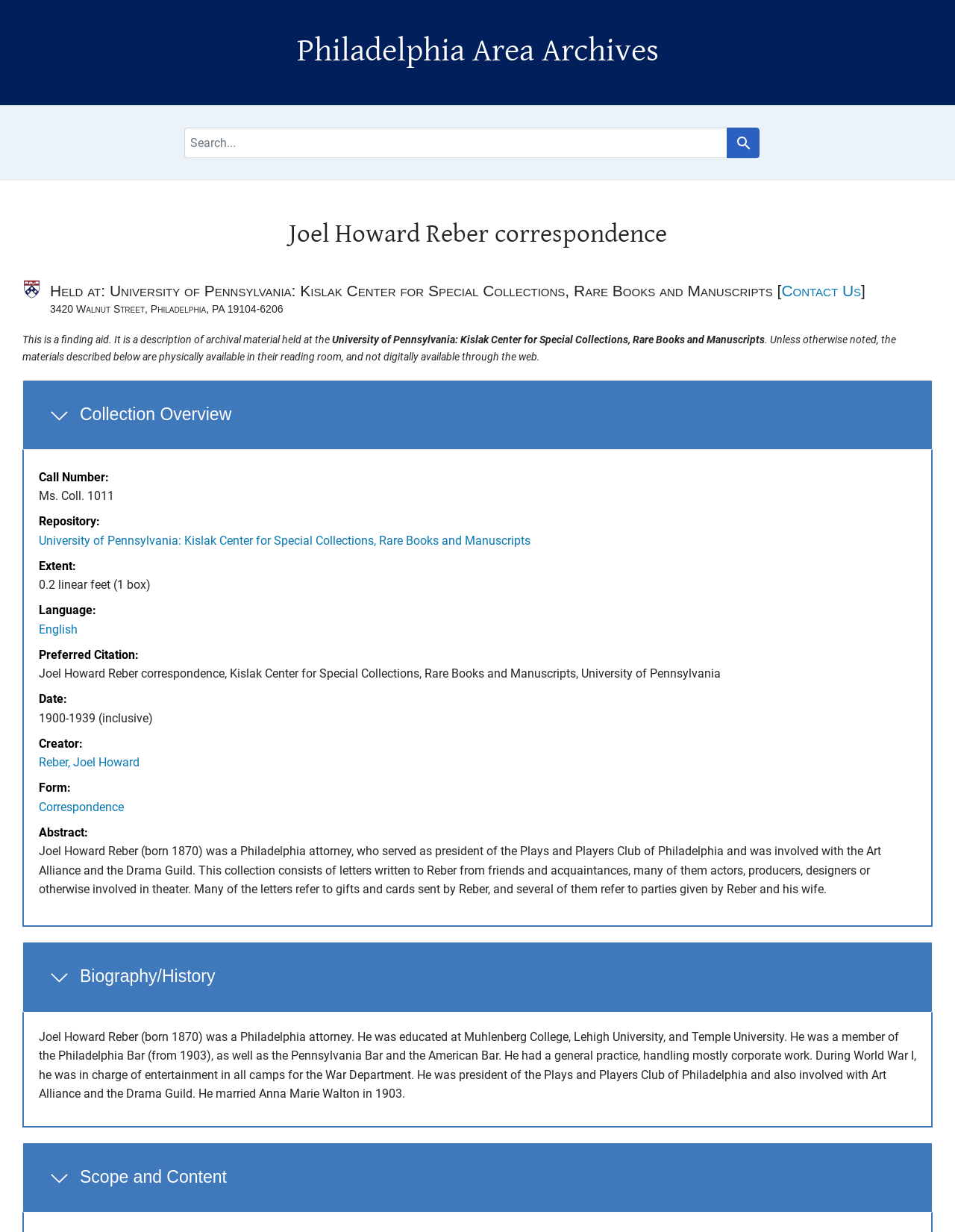What is the call number of the collection?
Refer to the screenshot and answer in one word or phrase.

Ms. Coll. 1011